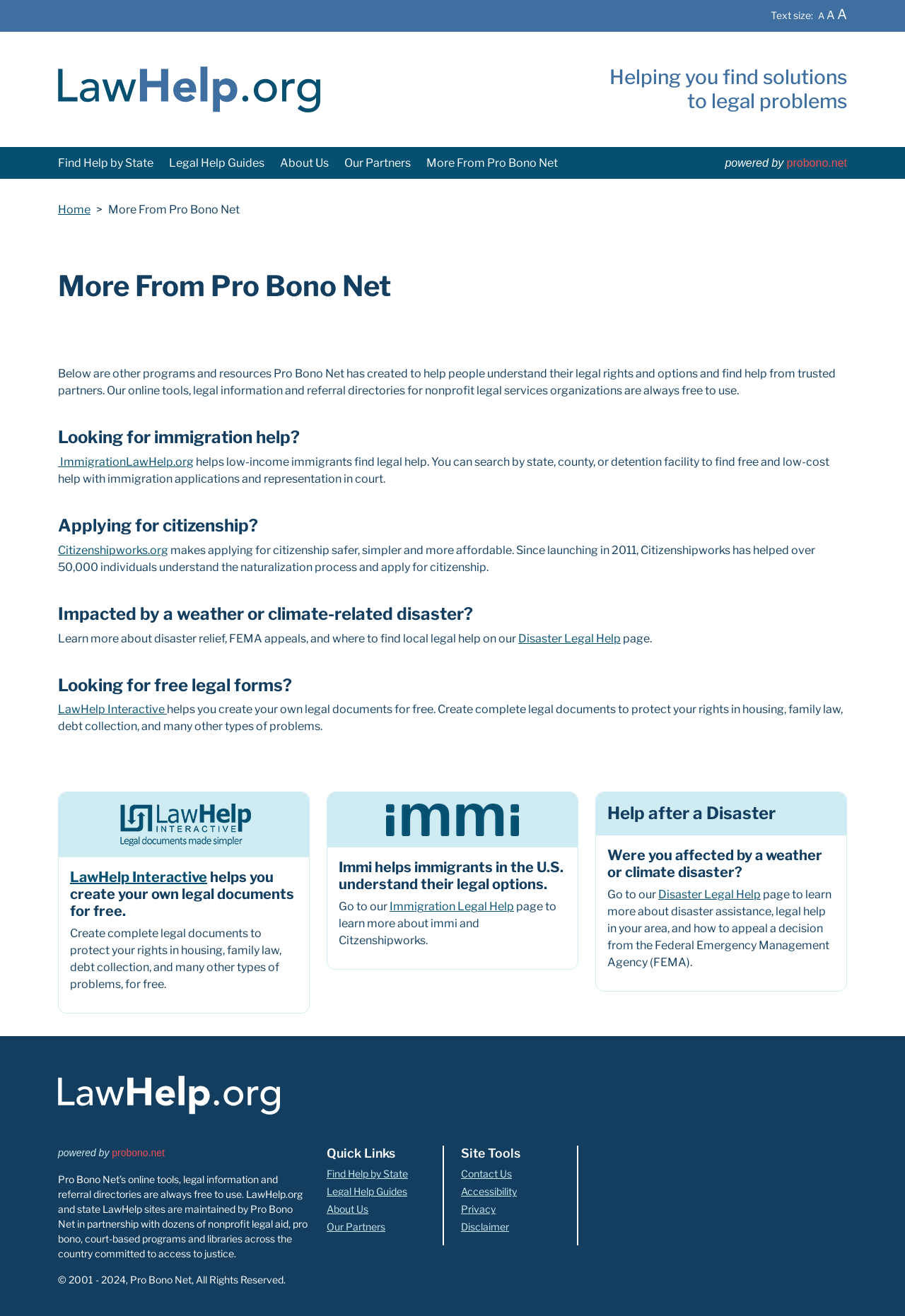Extract the bounding box coordinates for the UI element described by the text: "Android 4.4". The coordinates should be in the form of [left, top, right, bottom] with values between 0 and 1.

None